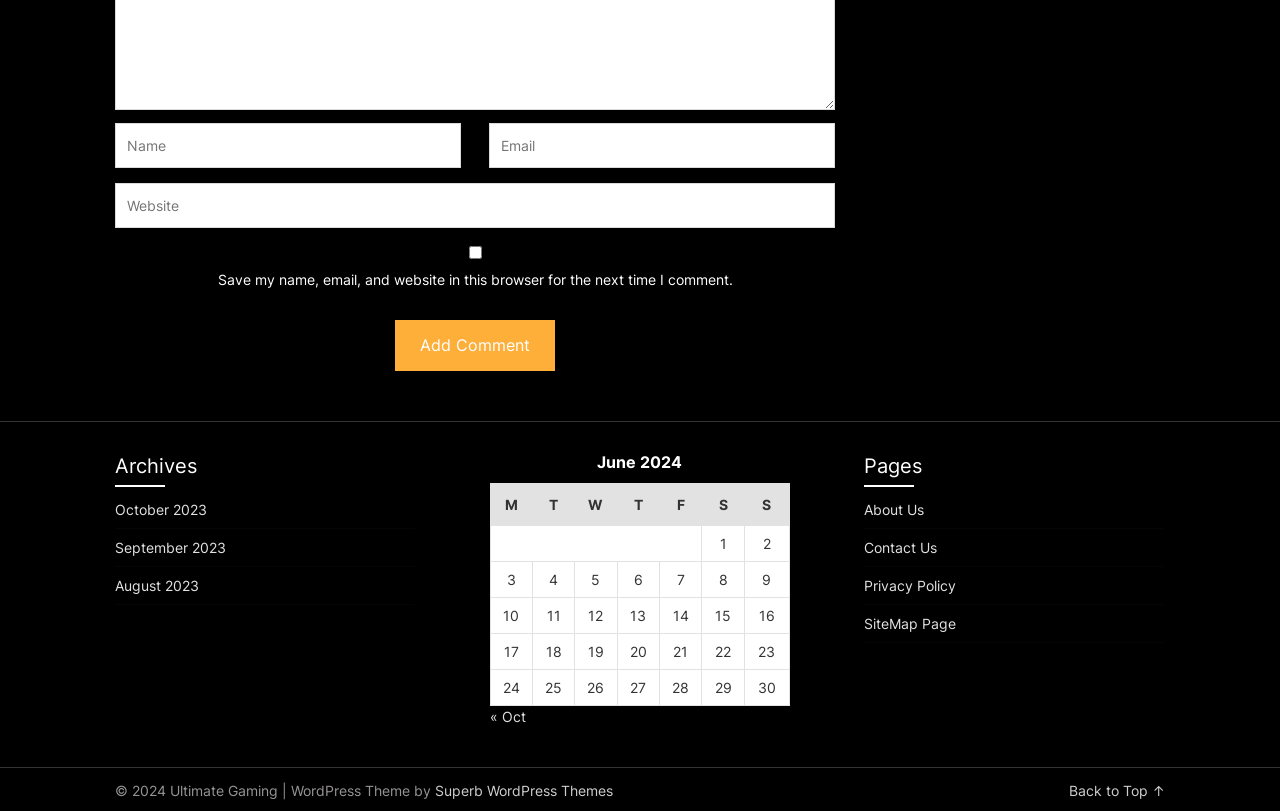Identify the bounding box coordinates necessary to click and complete the given instruction: "Get Involved".

None